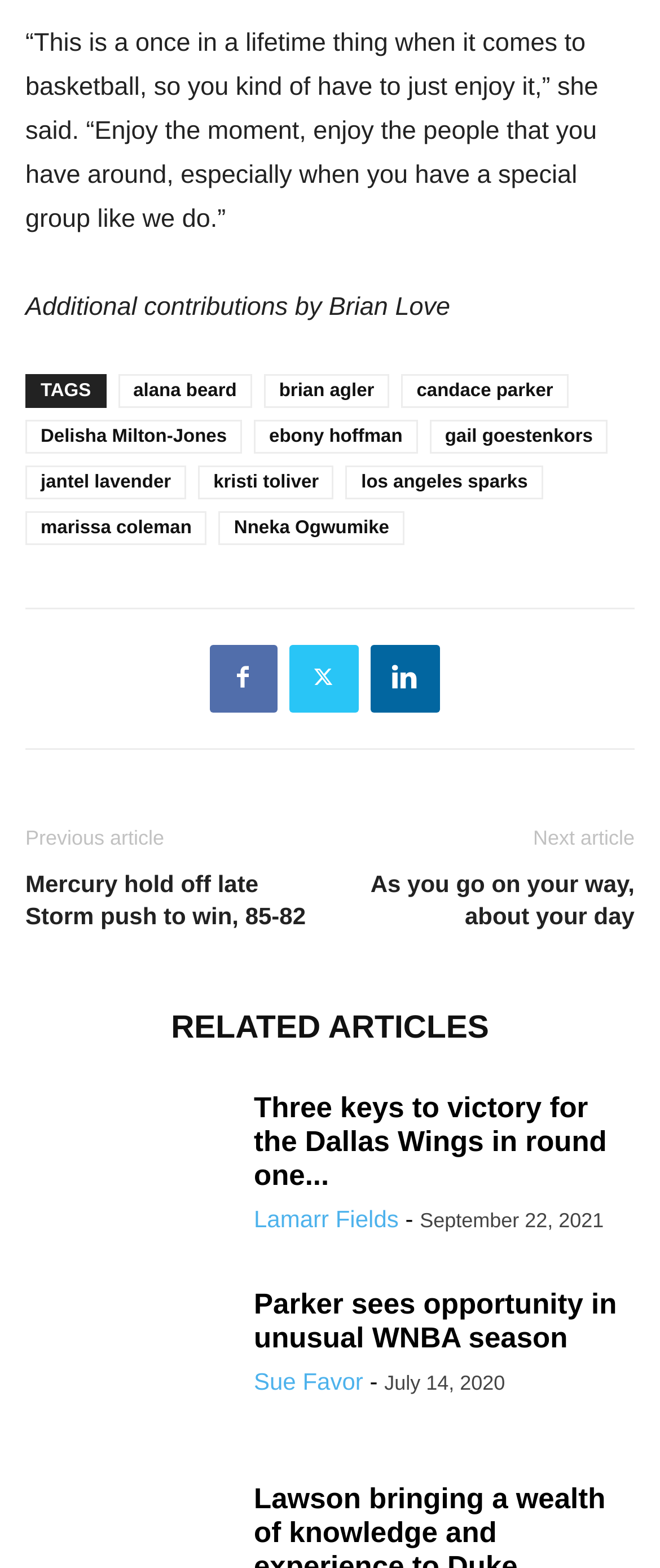Using the description: "ebony hoffman", identify the bounding box of the corresponding UI element in the screenshot.

[0.385, 0.268, 0.633, 0.289]